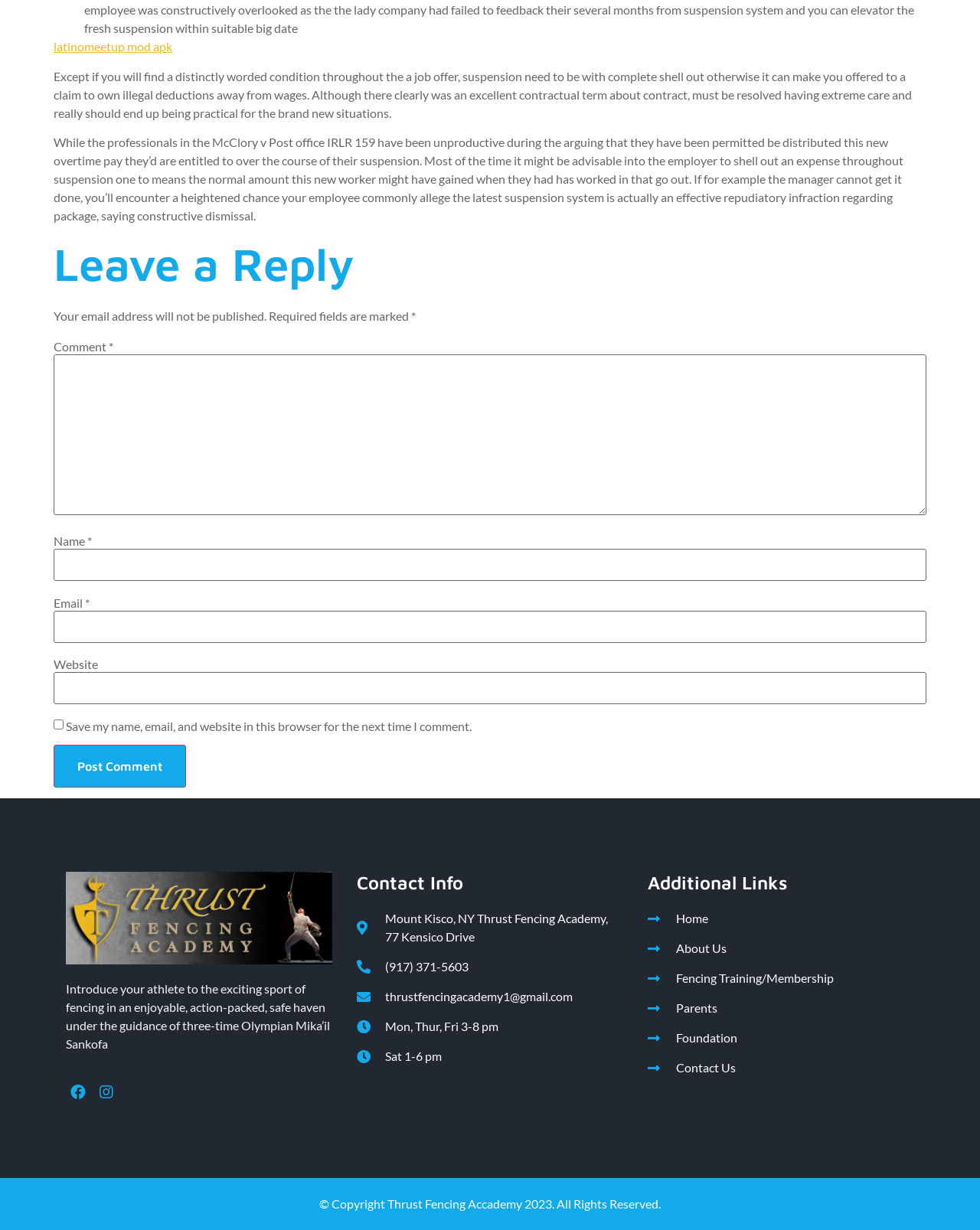Locate the bounding box coordinates of the clickable element to fulfill the following instruction: "Enter your name in the 'Name' field". Provide the coordinates as four float numbers between 0 and 1 in the format [left, top, right, bottom].

[0.055, 0.446, 0.945, 0.473]